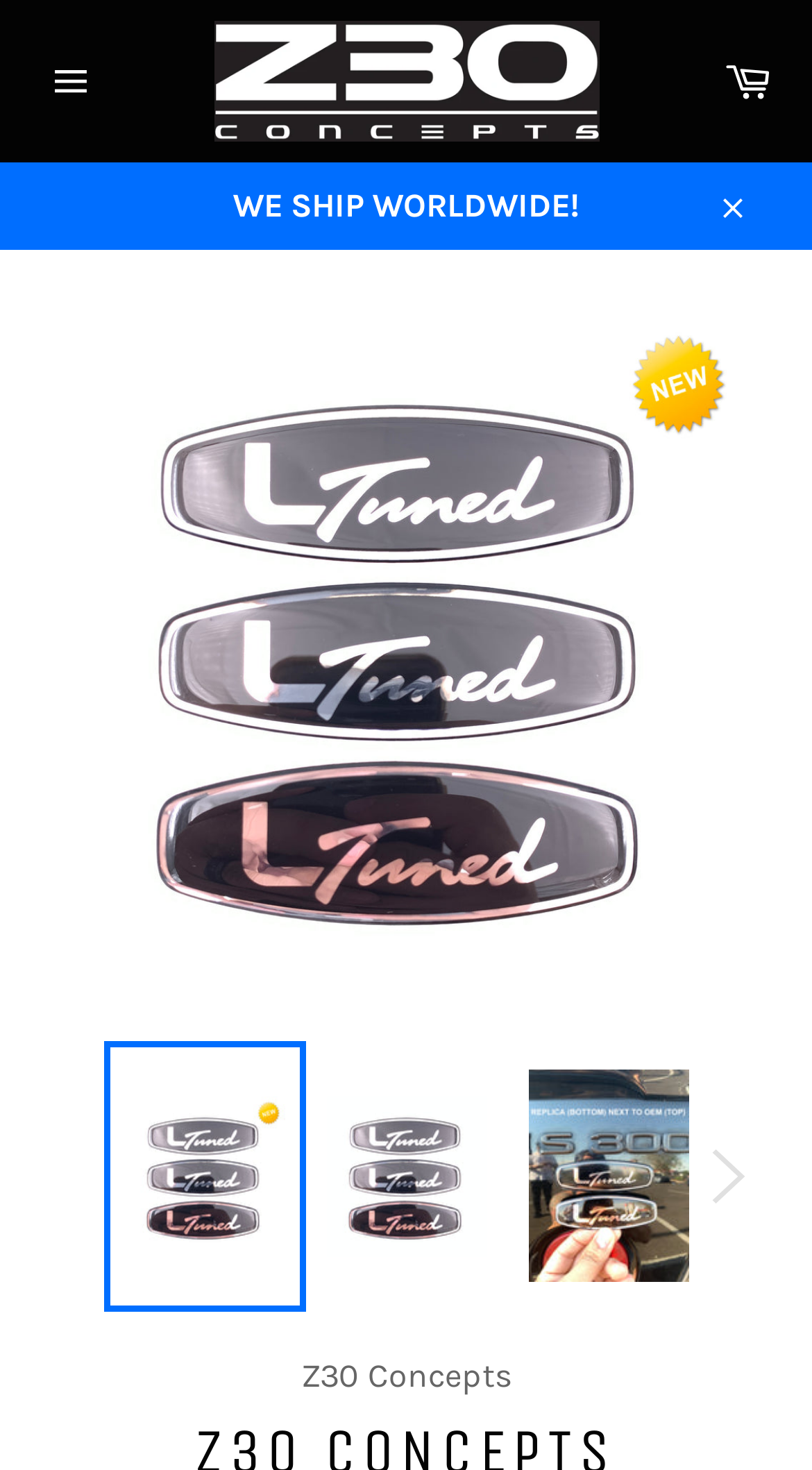Please determine the bounding box coordinates of the section I need to click to accomplish this instruction: "Click the site navigation button".

[0.026, 0.025, 0.141, 0.085]